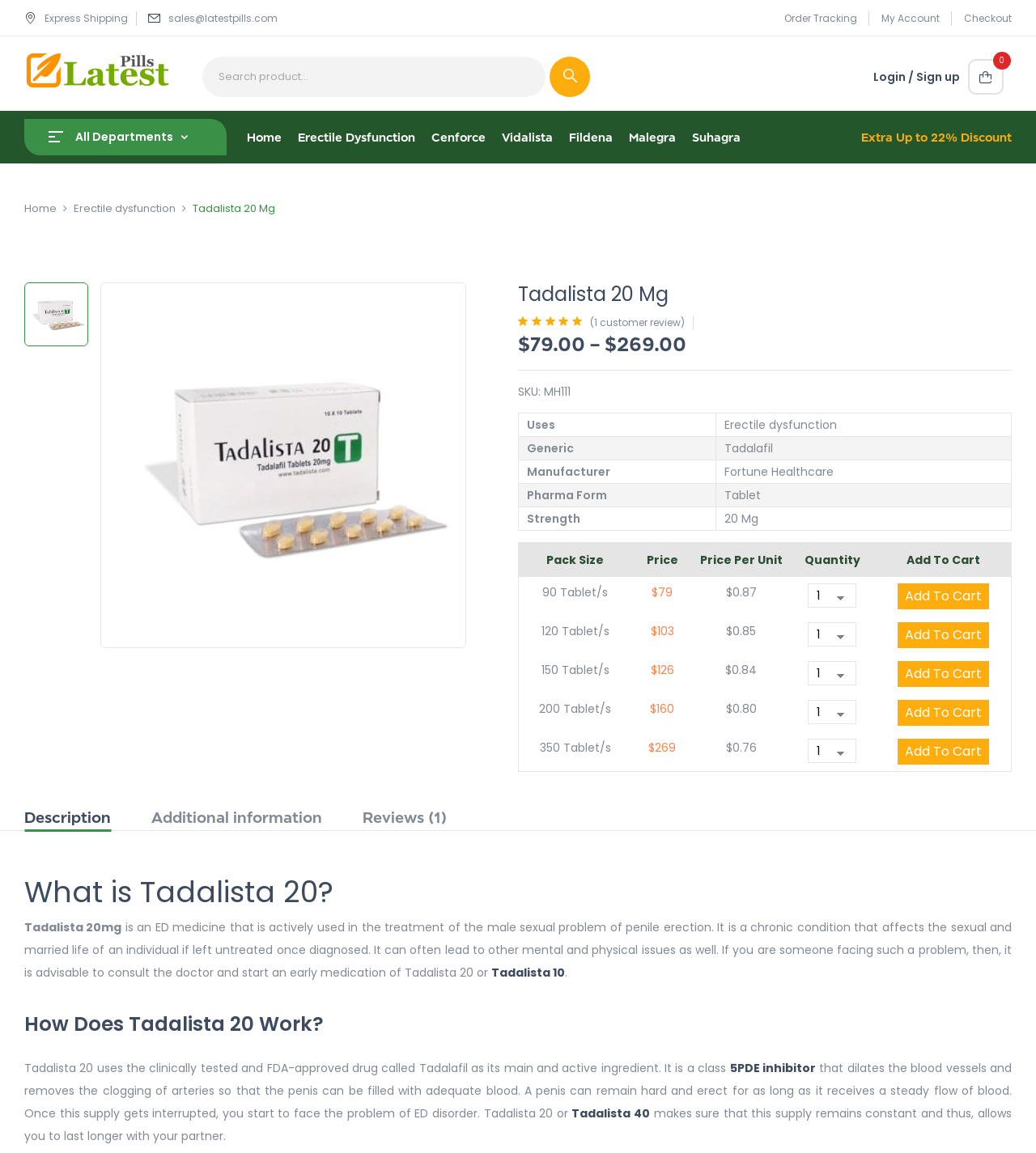Kindly provide the bounding box coordinates of the section you need to click on to fulfill the given instruction: "Login or sign up".

[0.843, 0.06, 0.927, 0.074]